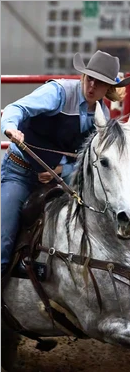What is the horse's color?
Using the image as a reference, answer the question in detail.

The caption explicitly states that the horse is 'beautiful gray', which implies that the horse's color is gray.